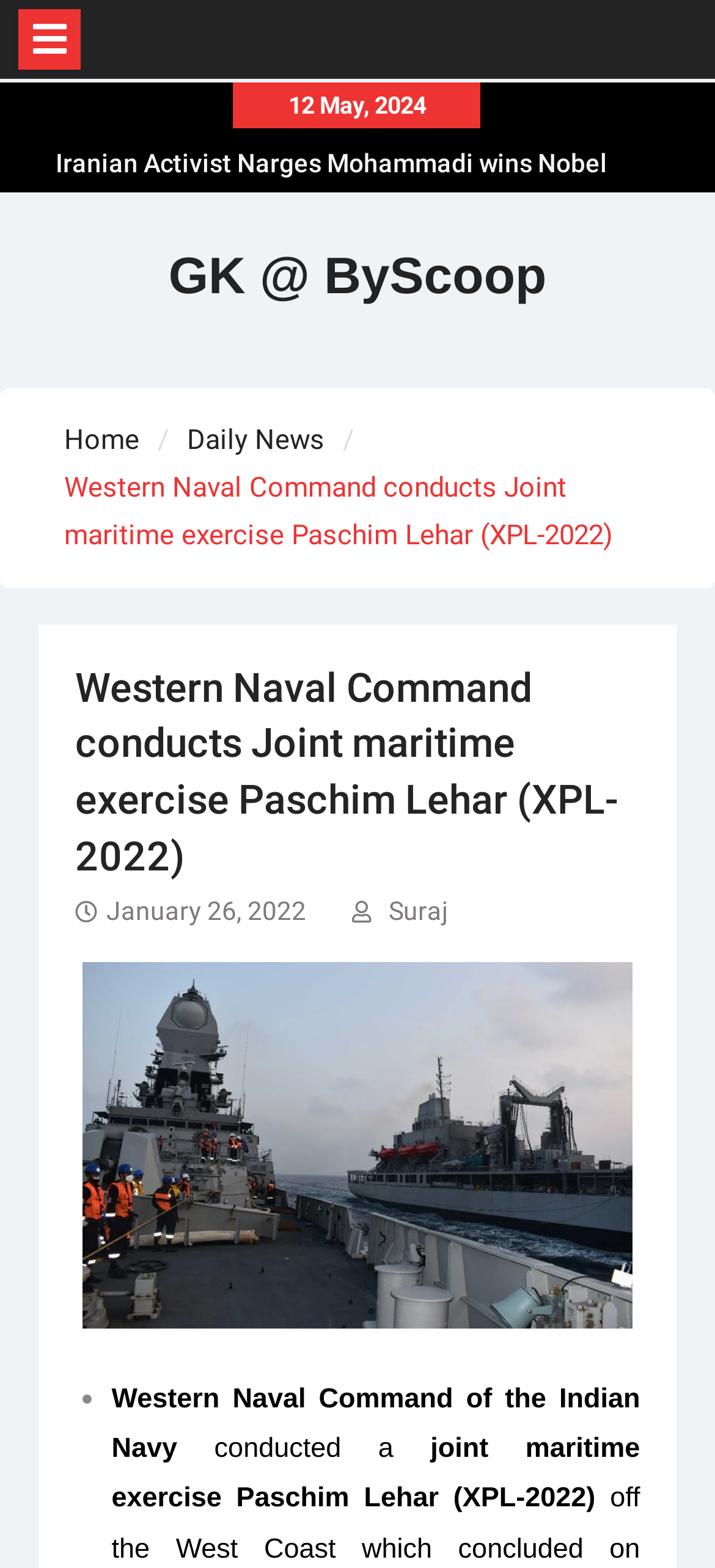From the screenshot, find the bounding box of the UI element matching this description: "parent_node: Message name="form_fields[message]" placeholder="Message"". Supply the bounding box coordinates in the form [left, top, right, bottom], each a float between 0 and 1.

None